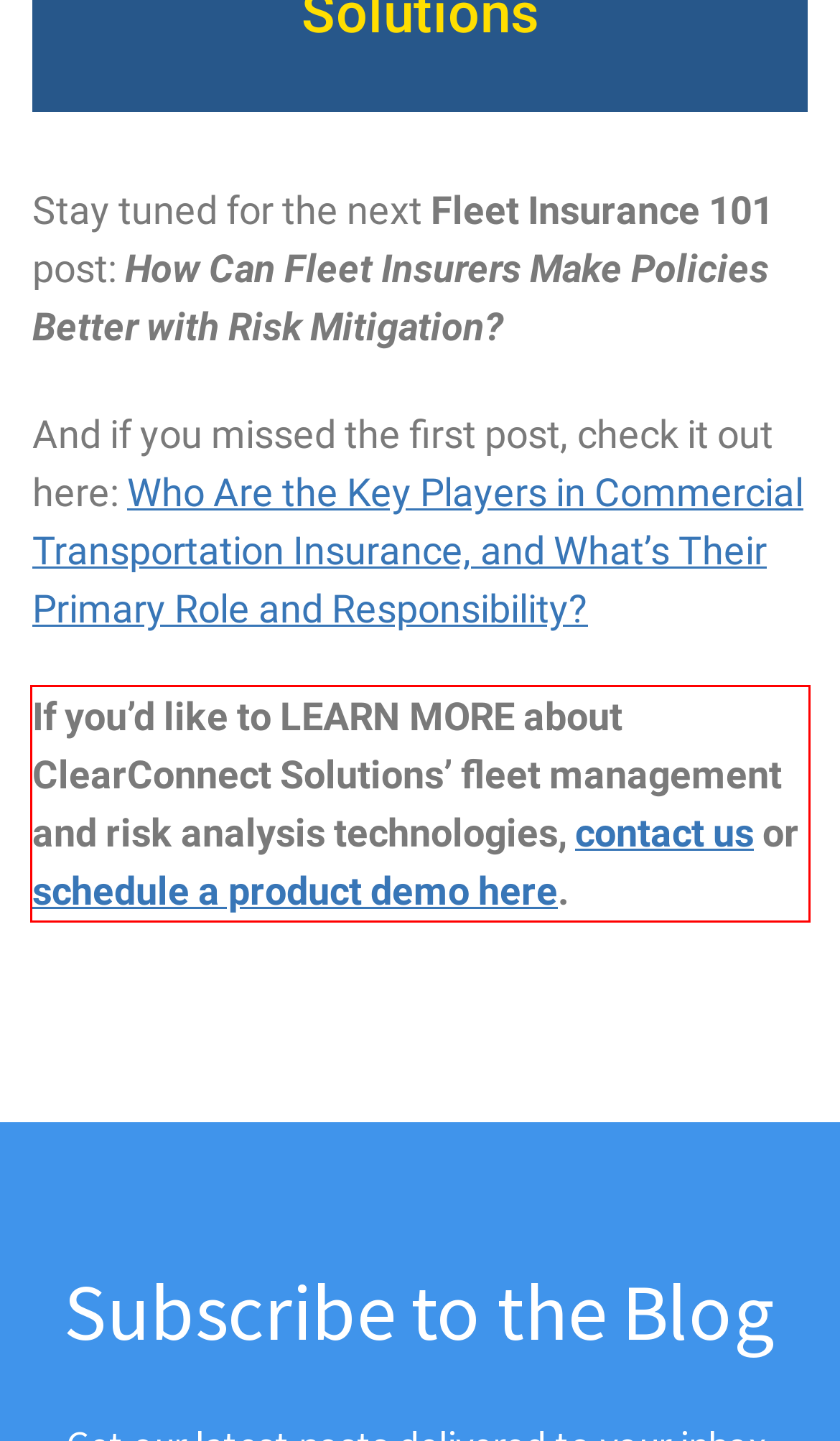Given a screenshot of a webpage, identify the red bounding box and perform OCR to recognize the text within that box.

If you’d like to LEARN MORE about ClearConnect Solutions’ fleet management and risk analysis technologies, contact us or schedule a product demo here.